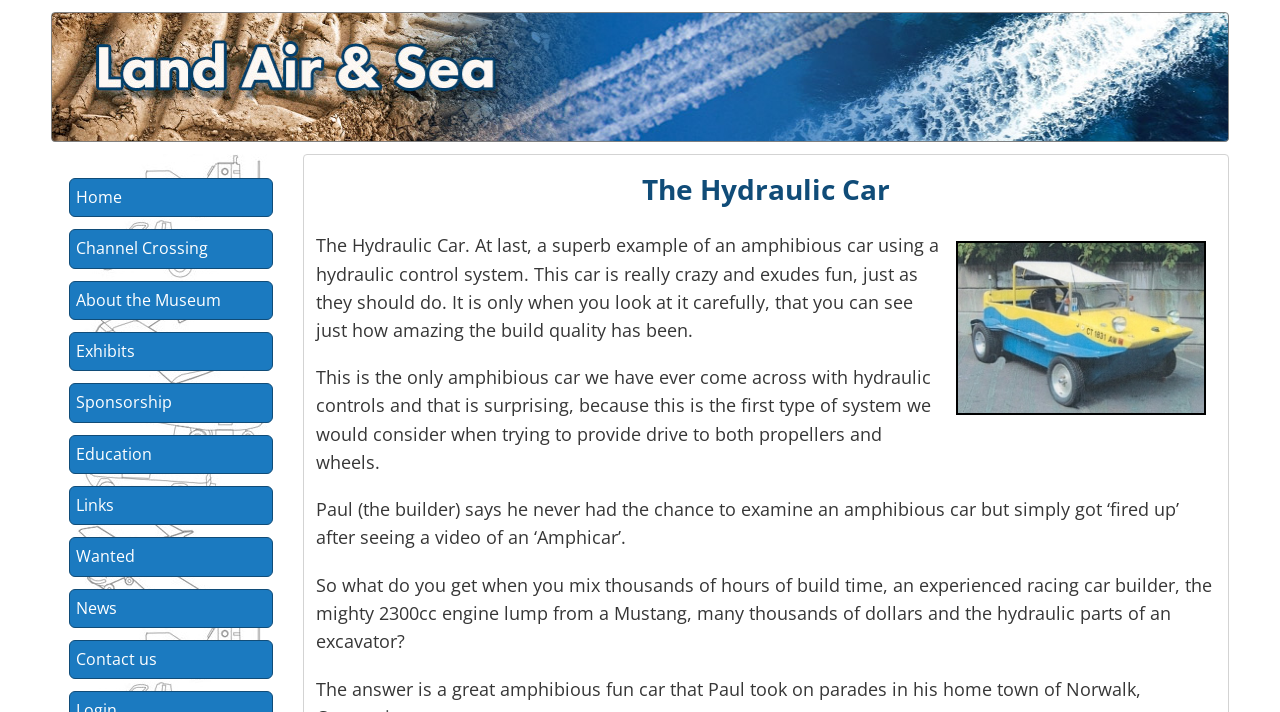Provide the bounding box coordinates of the HTML element this sentence describes: "Sponsorship". The bounding box coordinates consist of four float numbers between 0 and 1, i.e., [left, top, right, bottom].

[0.055, 0.54, 0.213, 0.592]